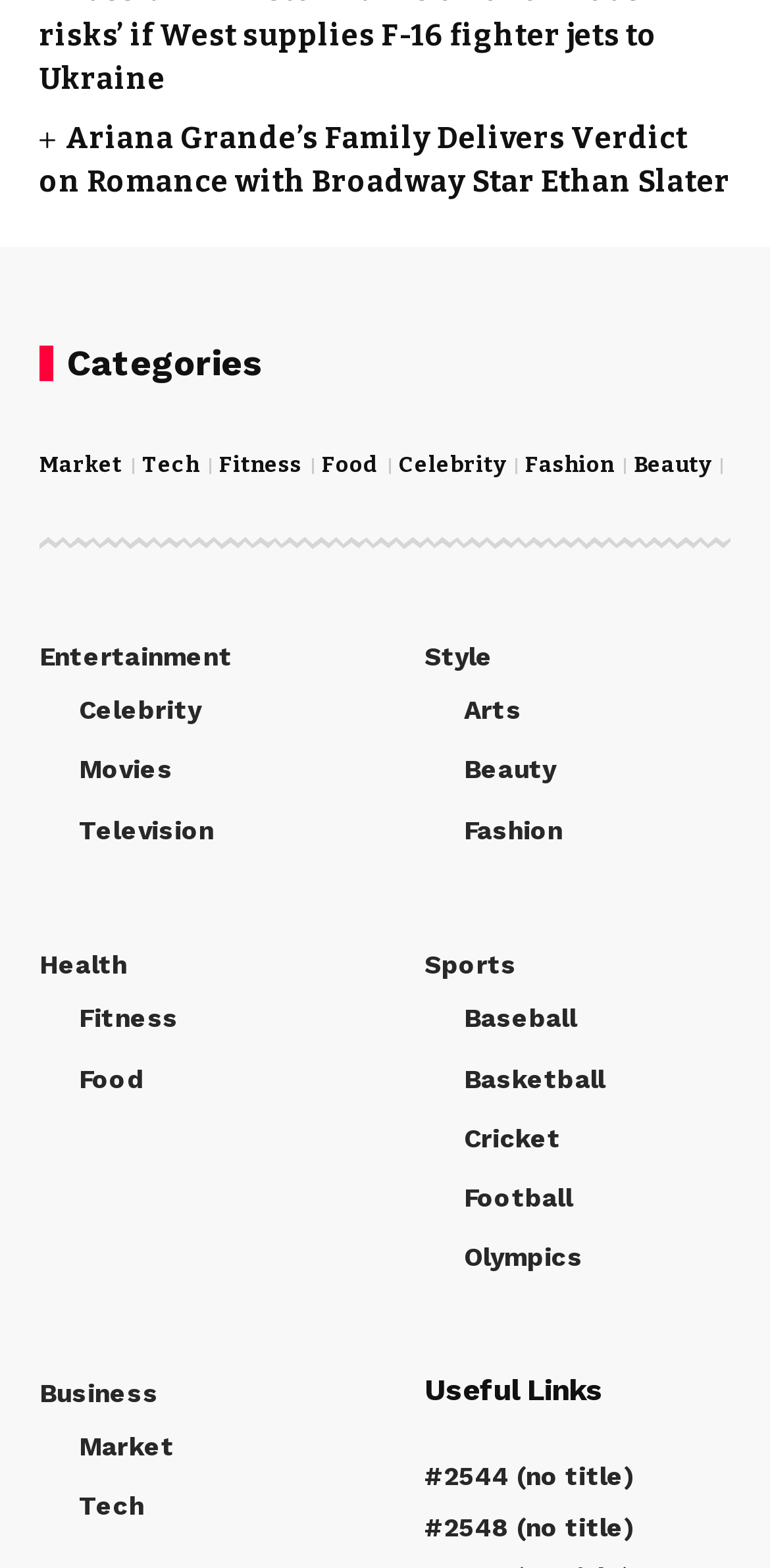From the webpage screenshot, identify the region described by #2548 (no title). Provide the bounding box coordinates as (top-left x, top-left y, bottom-right x, bottom-right y), with each value being a floating point number between 0 and 1.

[0.551, 0.964, 0.823, 0.983]